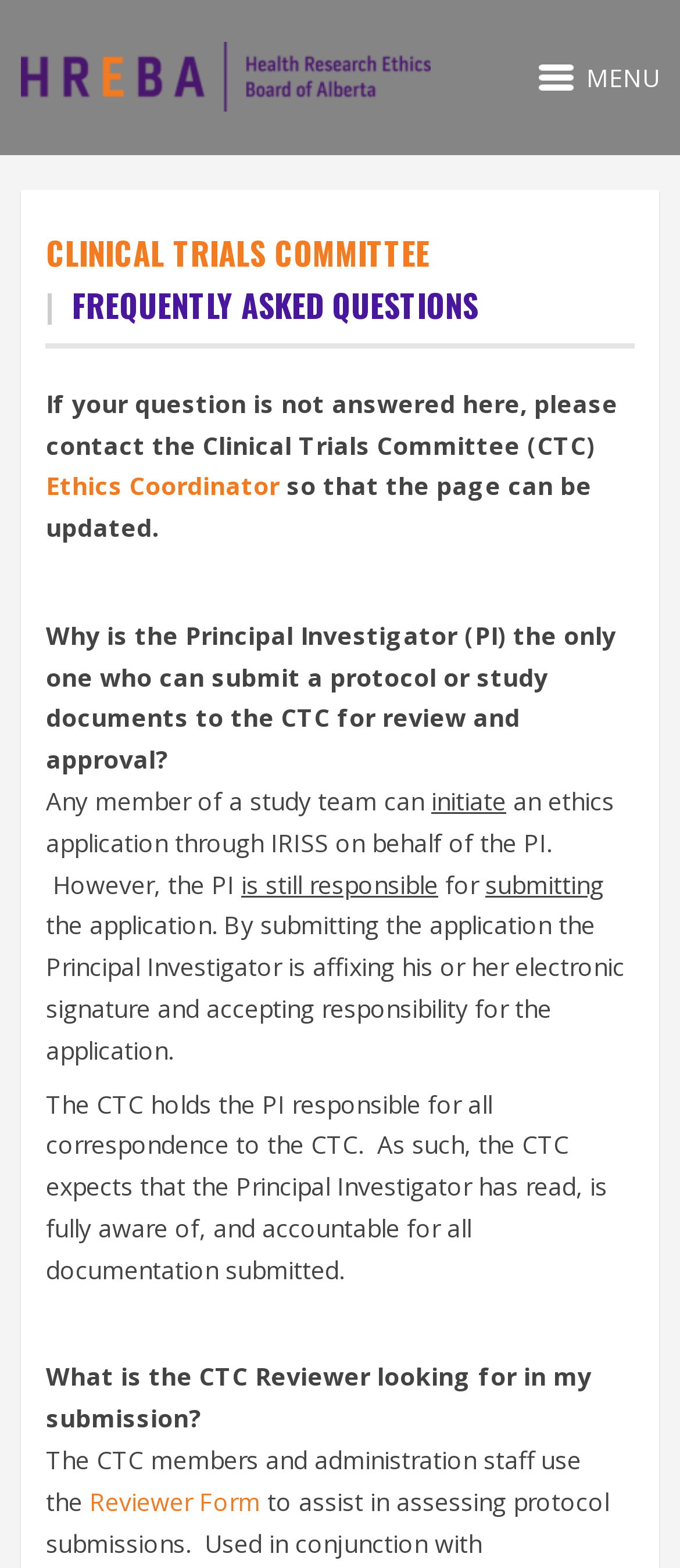Use a single word or phrase to answer the question:
What does the CTC Reviewer look for in a submission?

Uses Reviewer Form